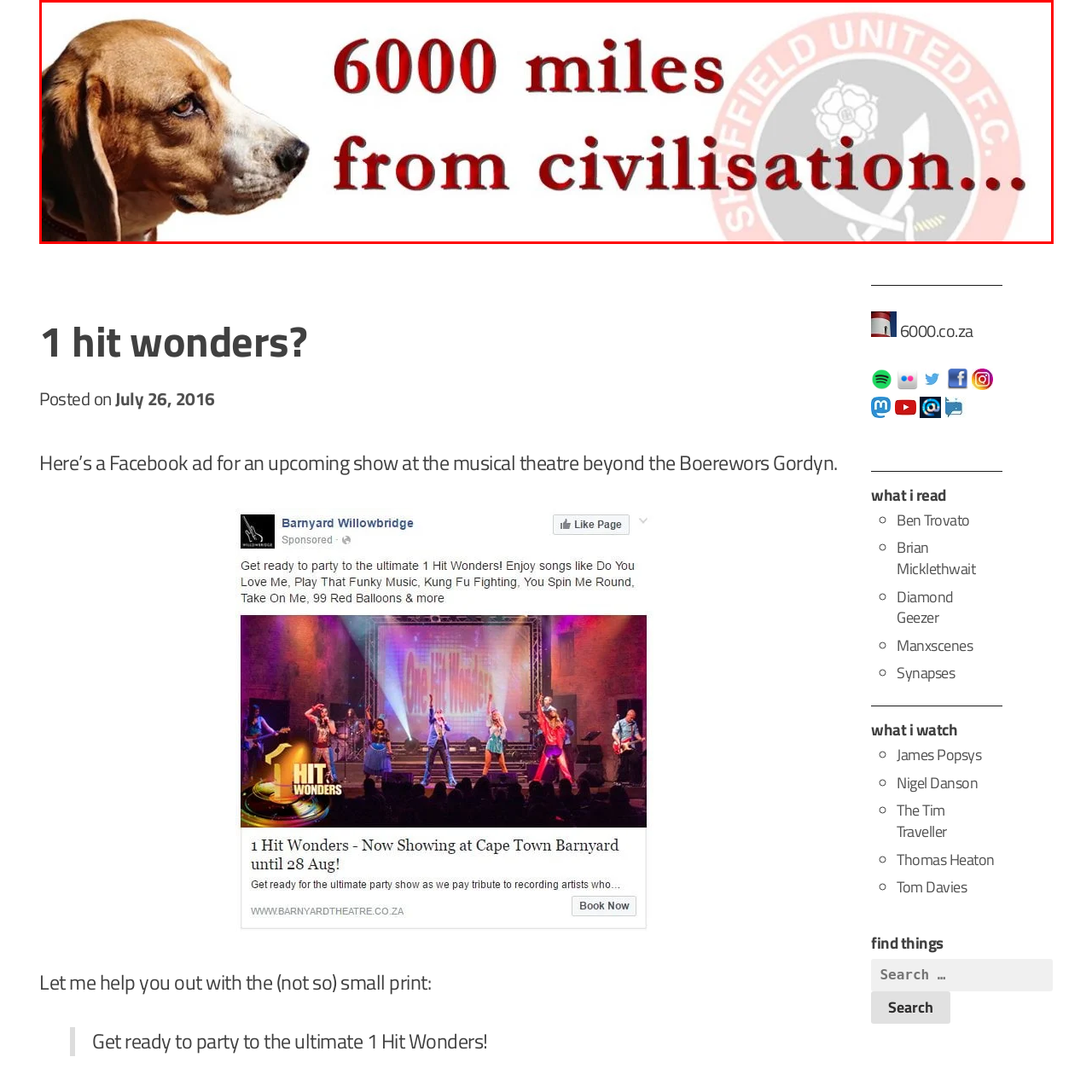Explain in detail what is shown in the red-bordered image.

The image features a close-up of a beagle's face, conveying a sense of curiosity and warmth, alongside bold text that reads "6000 miles from civilisation..." in a striking red font. The text suggests a juxtaposition between the dog and a distant, isolated location, possibly referencing an adventure or escape from the ordinary. To the right, there is an emblem representing Sheffield United F.C., adding a layer of local sports culture to the scene. This combination of elements invites viewers to ponder themes of adventure, loyalty, and the charm of dogs in contrast to the expanse of nature.